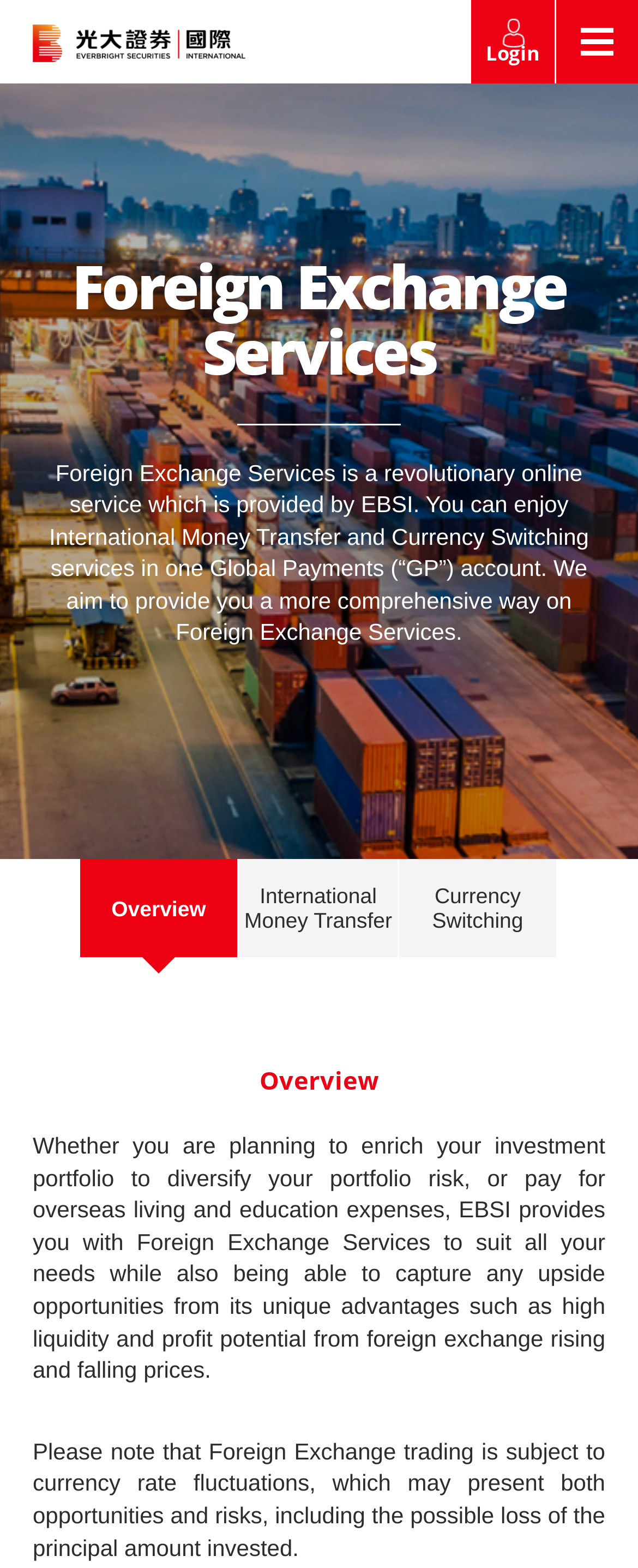Identify and provide the text of the main header on the webpage.

Foreign Exchange Services